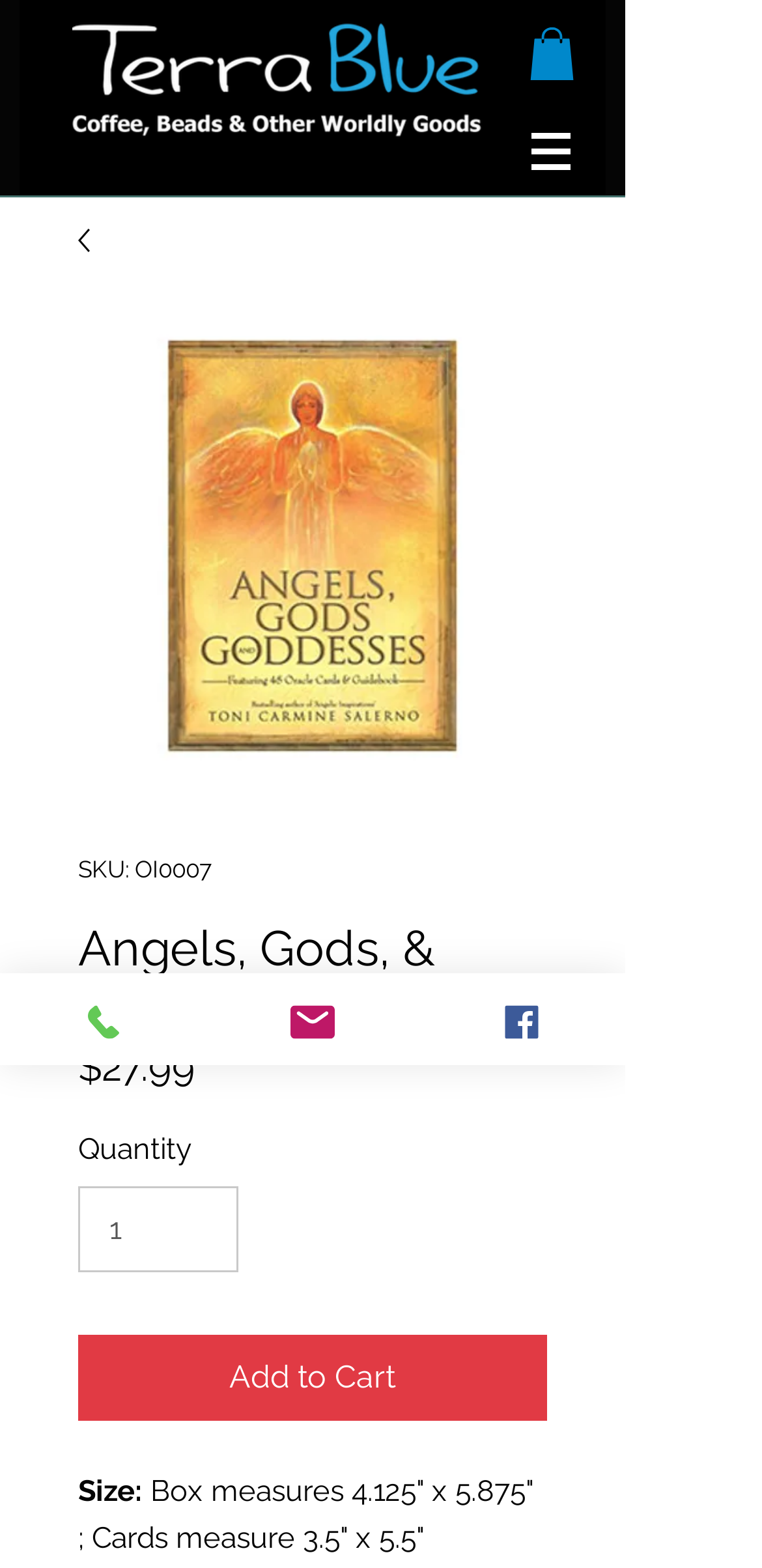Give a concise answer using only one word or phrase for this question:
What is the price of the Angels, Gods, & Goddesses oracle deck?

$27.99